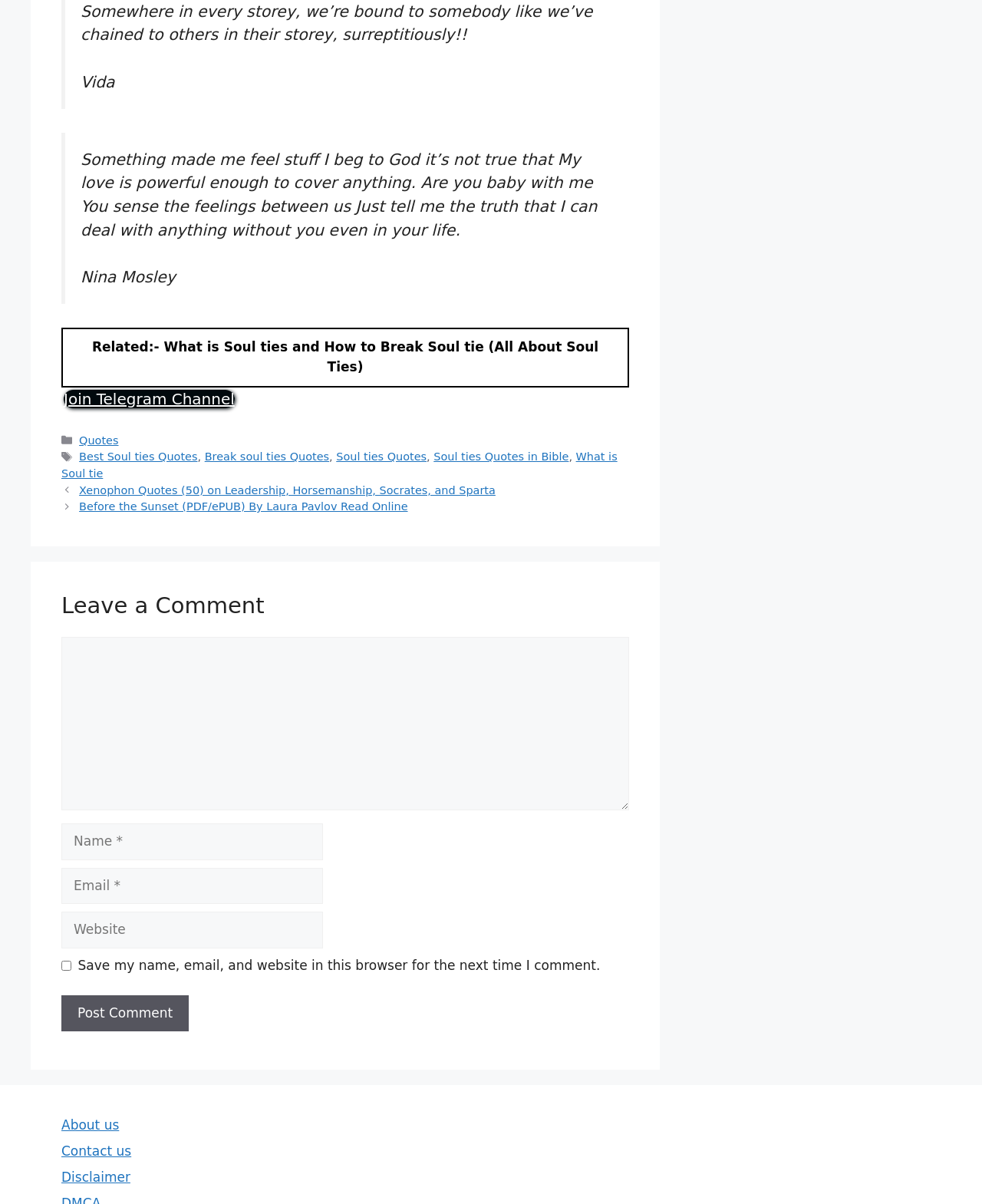Give a short answer to this question using one word or a phrase:
What is the link 'Related:- What is Soul ties and How to Break Soul tie (All About Soul Ties)' about?

Soul ties and breaking them